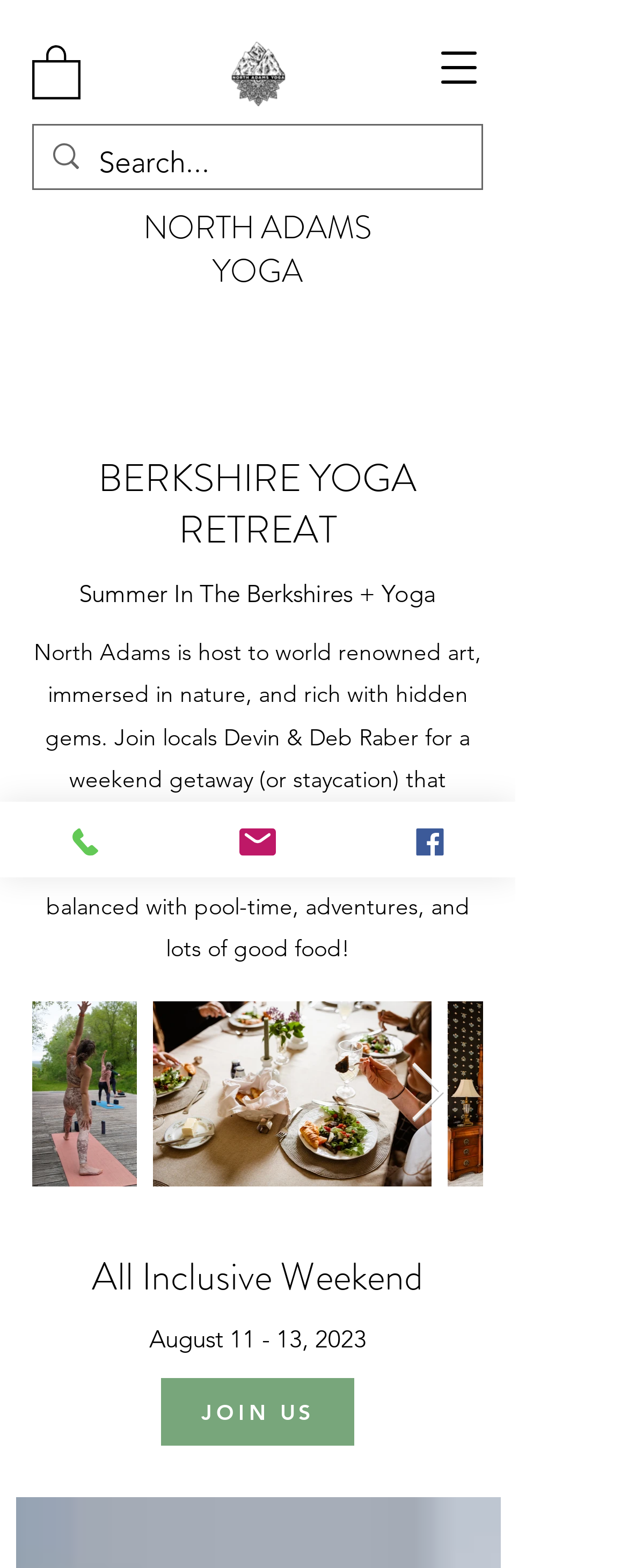Locate the bounding box coordinates of the clickable region to complete the following instruction: "View NORTH ADAMS YOGA page."

[0.228, 0.13, 0.592, 0.188]